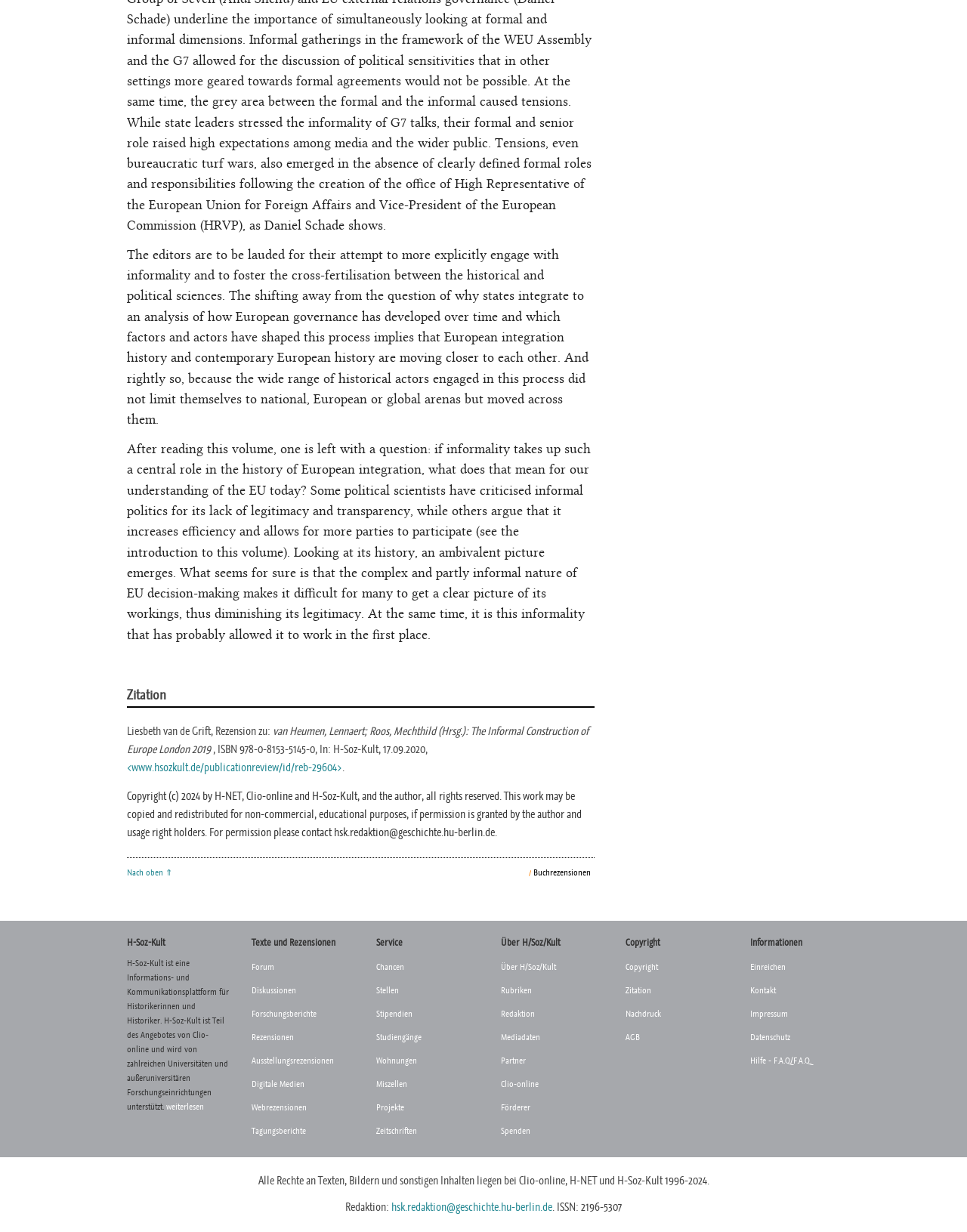Determine the bounding box coordinates of the area to click in order to meet this instruction: "Sign in to your account".

None